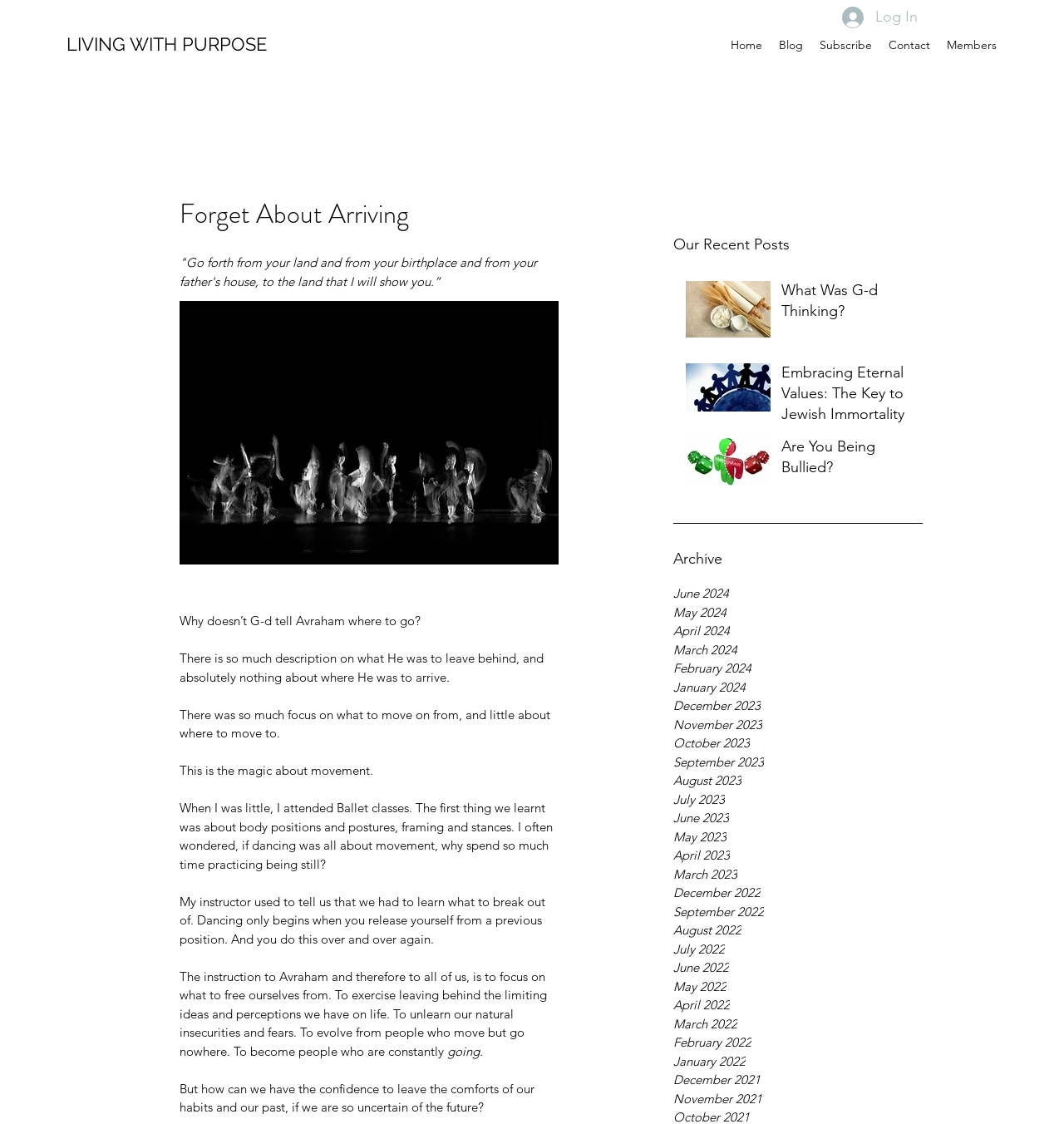Give a one-word or one-phrase response to the question:
What is the main topic of the webpage?

Living with purpose